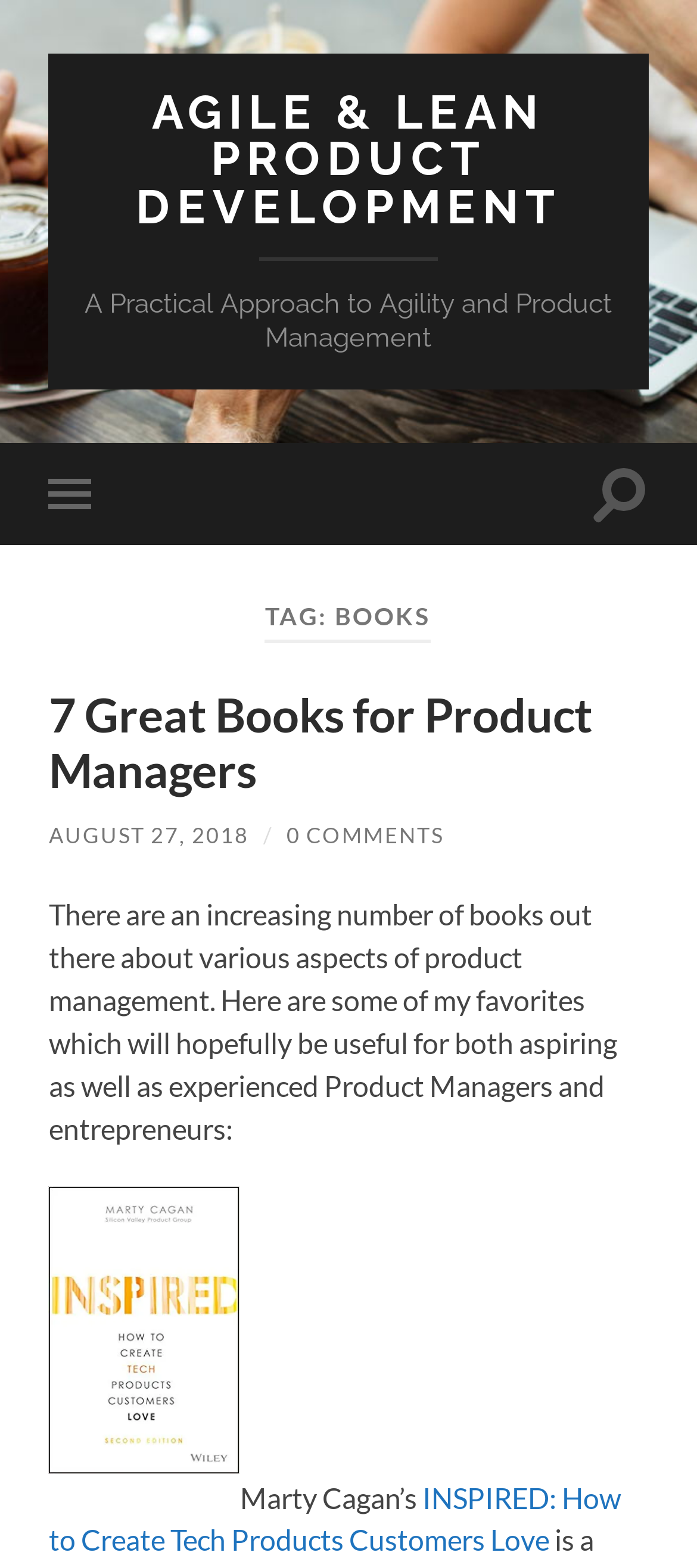For the element described, predict the bounding box coordinates as (top-left x, top-left y, bottom-right x, bottom-right y). All values should be between 0 and 1. Element description: Toggle search field

[0.848, 0.283, 0.93, 0.348]